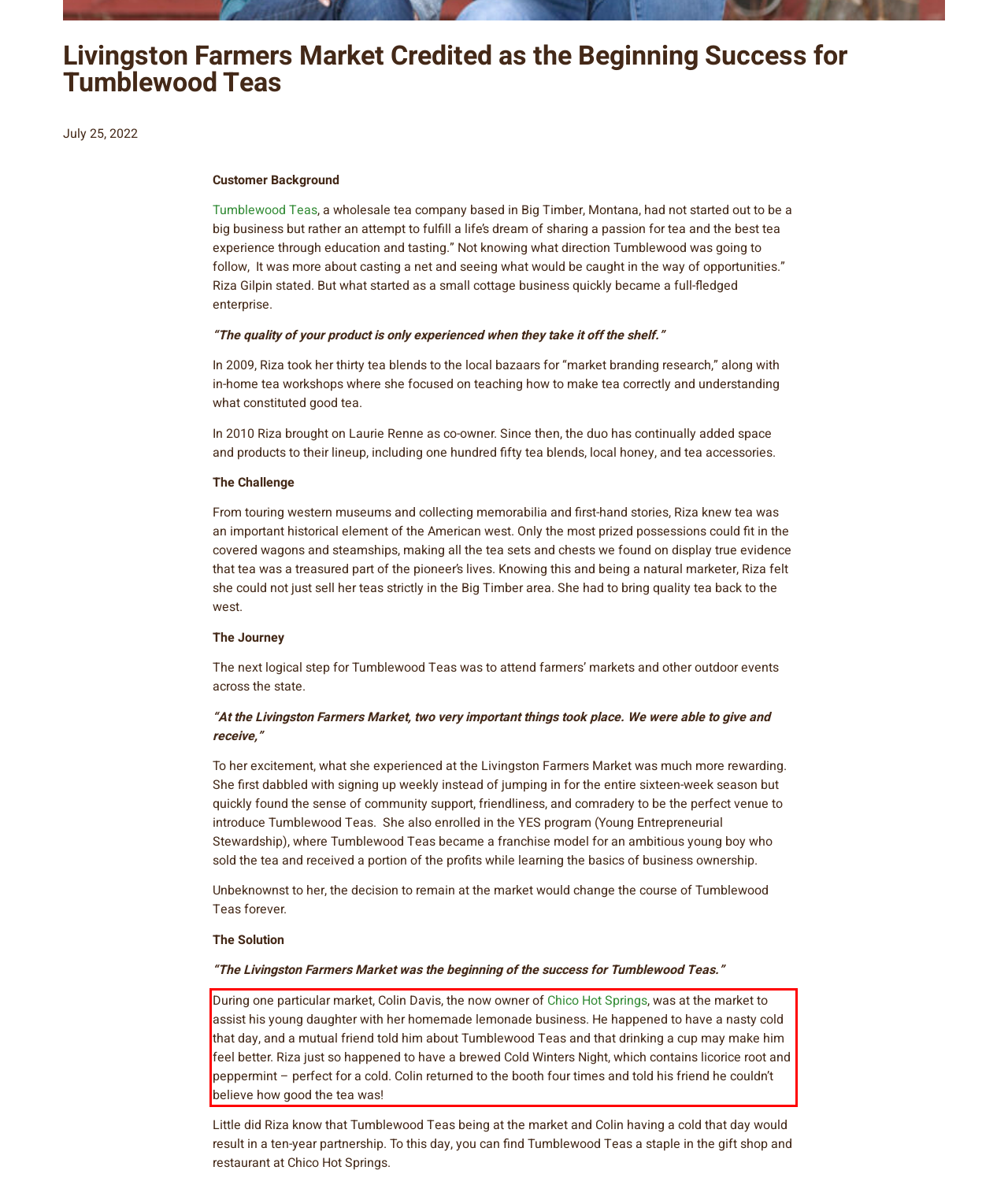Please identify and extract the text from the UI element that is surrounded by a red bounding box in the provided webpage screenshot.

During one particular market, Colin Davis, the now owner of Chico Hot Springs, was at the market to assist his young daughter with her homemade lemonade business. He happened to have a nasty cold that day, and a mutual friend told him about Tumblewood Teas and that drinking a cup may make him feel better. Riza just so happened to have a brewed Cold Winters Night, which contains licorice root and peppermint – perfect for a cold. Colin returned to the booth four times and told his friend he couldn’t believe how good the tea was!